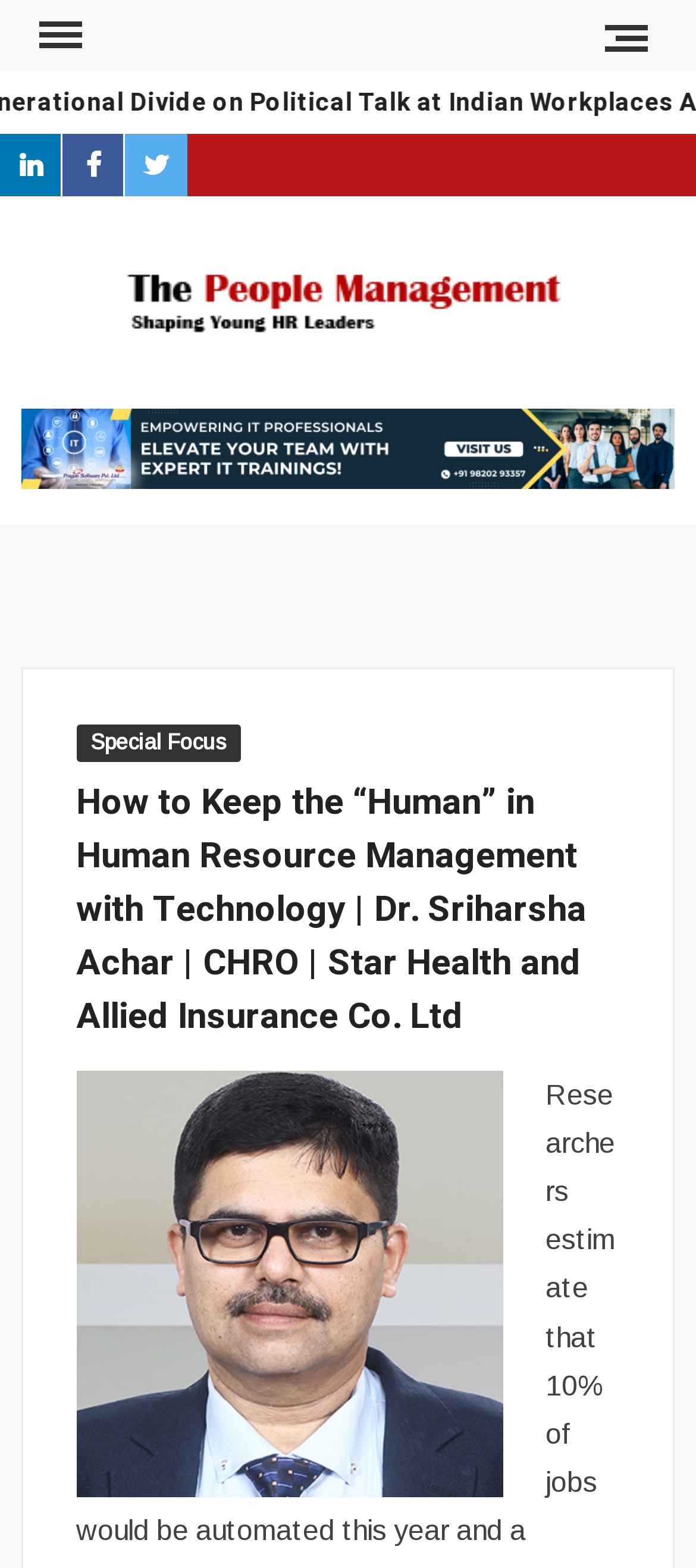Provide a brief response to the question below using one word or phrase:
What is the name of the company mentioned in the webpage?

Star Health and Allied Insurance Co. Ltd